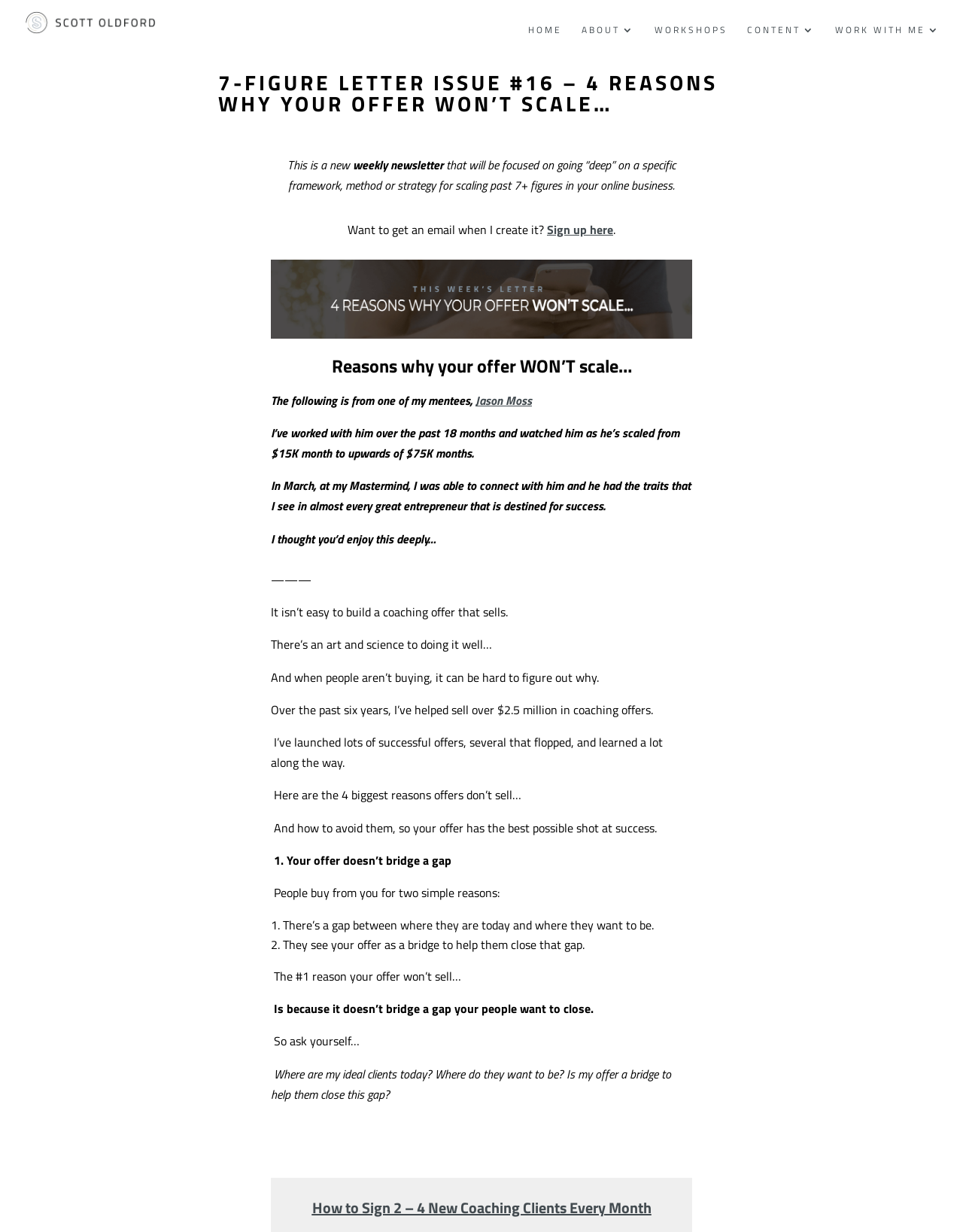Please identify the bounding box coordinates for the region that you need to click to follow this instruction: "Sign up for the newsletter".

[0.568, 0.179, 0.637, 0.194]